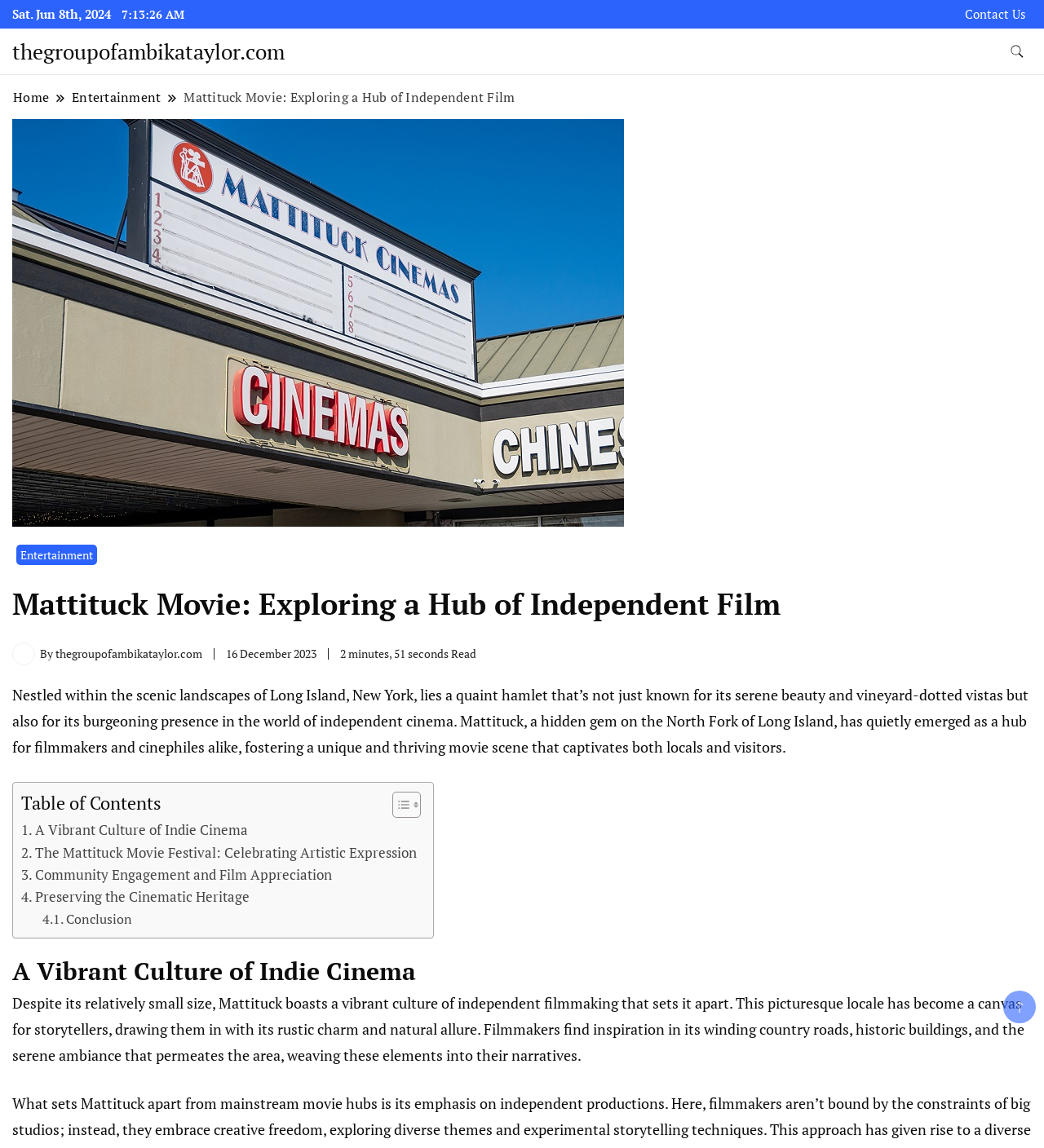Determine the main headline from the webpage and extract its text.

Mattituck Movie: Exploring a Hub of Independent Film